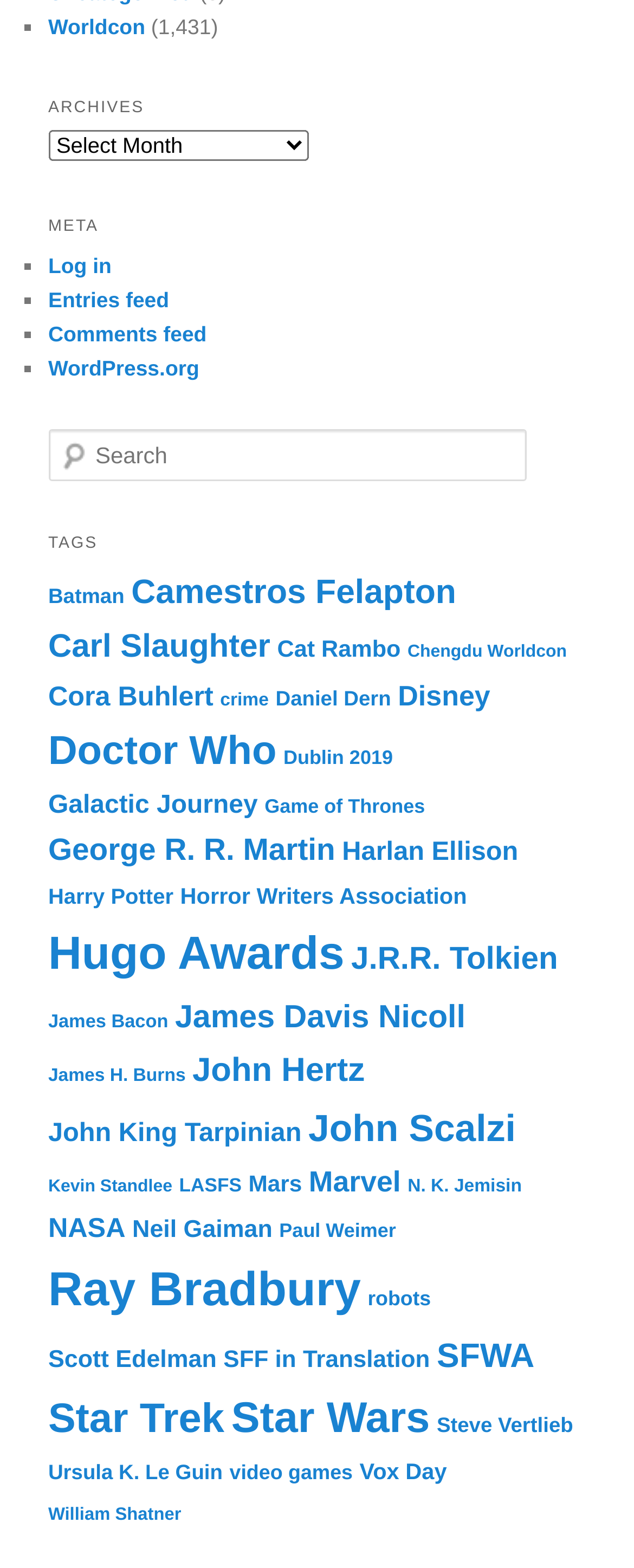Identify the bounding box coordinates for the element you need to click to achieve the following task: "View archives". Provide the bounding box coordinates as four float numbers between 0 and 1, in the form [left, top, right, bottom].

[0.076, 0.01, 0.229, 0.025]